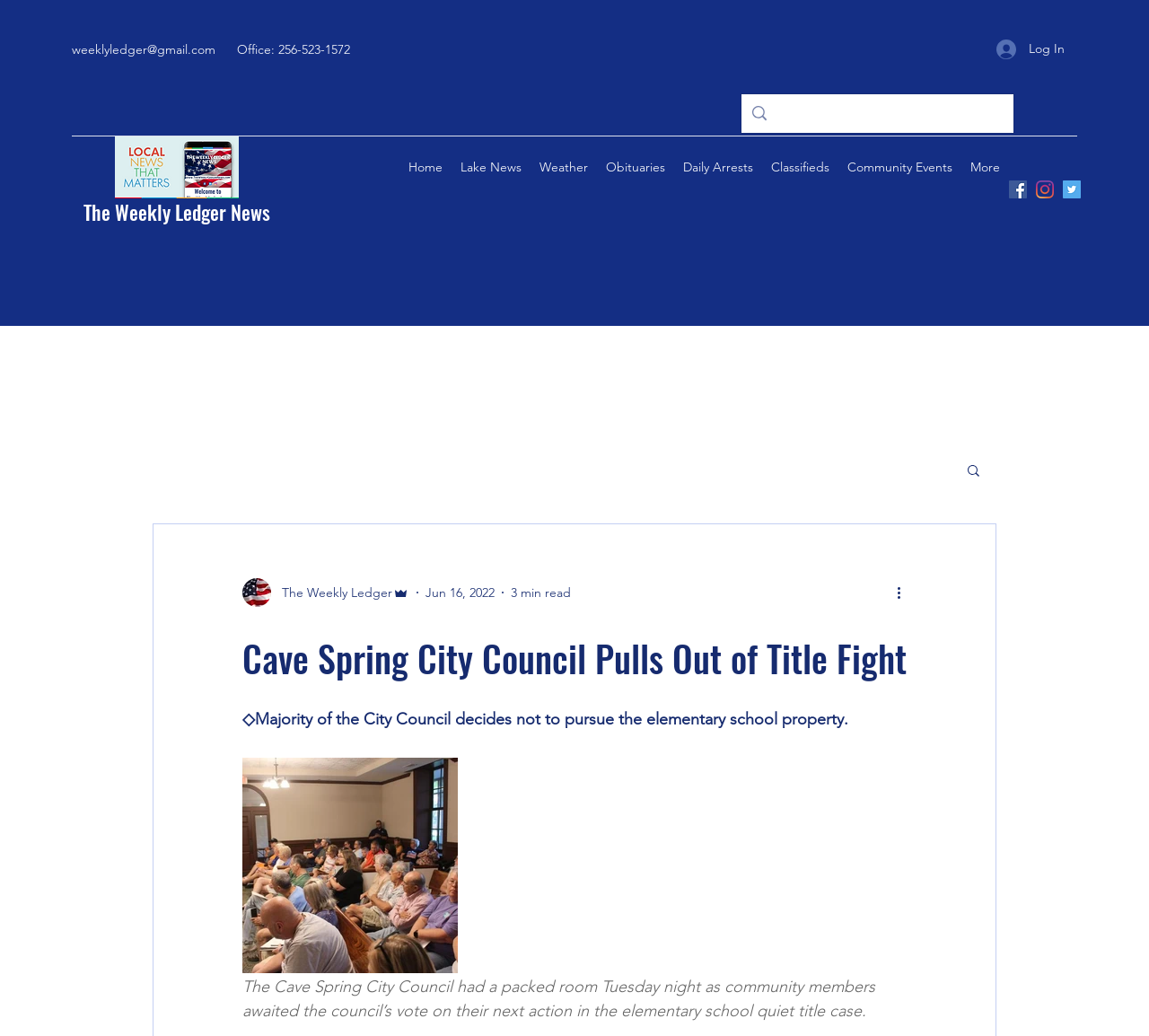Could you provide the bounding box coordinates for the portion of the screen to click to complete this instruction: "Visit the home page"?

[0.348, 0.148, 0.393, 0.174]